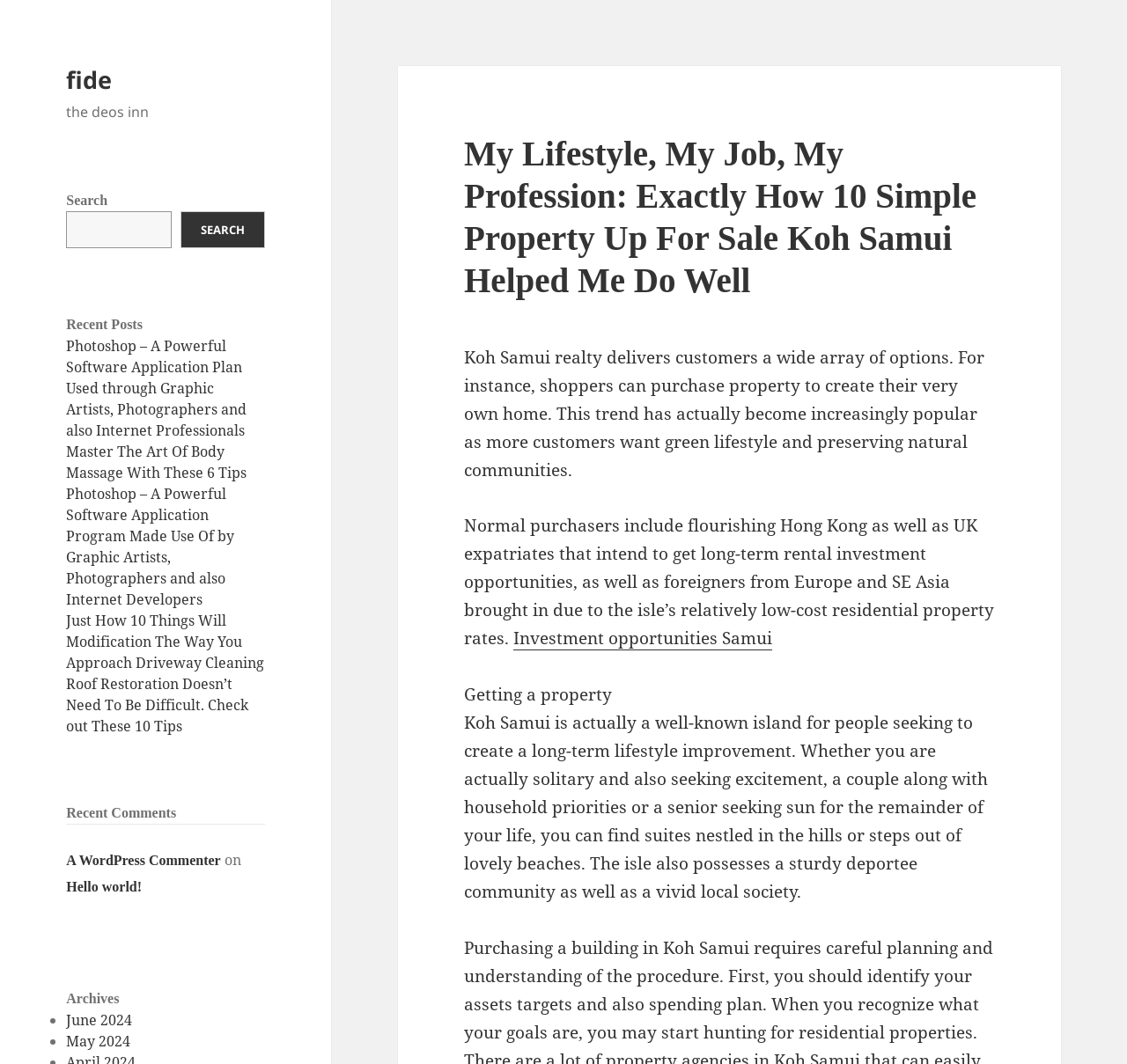Provide the bounding box coordinates of the section that needs to be clicked to accomplish the following instruction: "View archives for June 2024."

[0.059, 0.95, 0.117, 0.968]